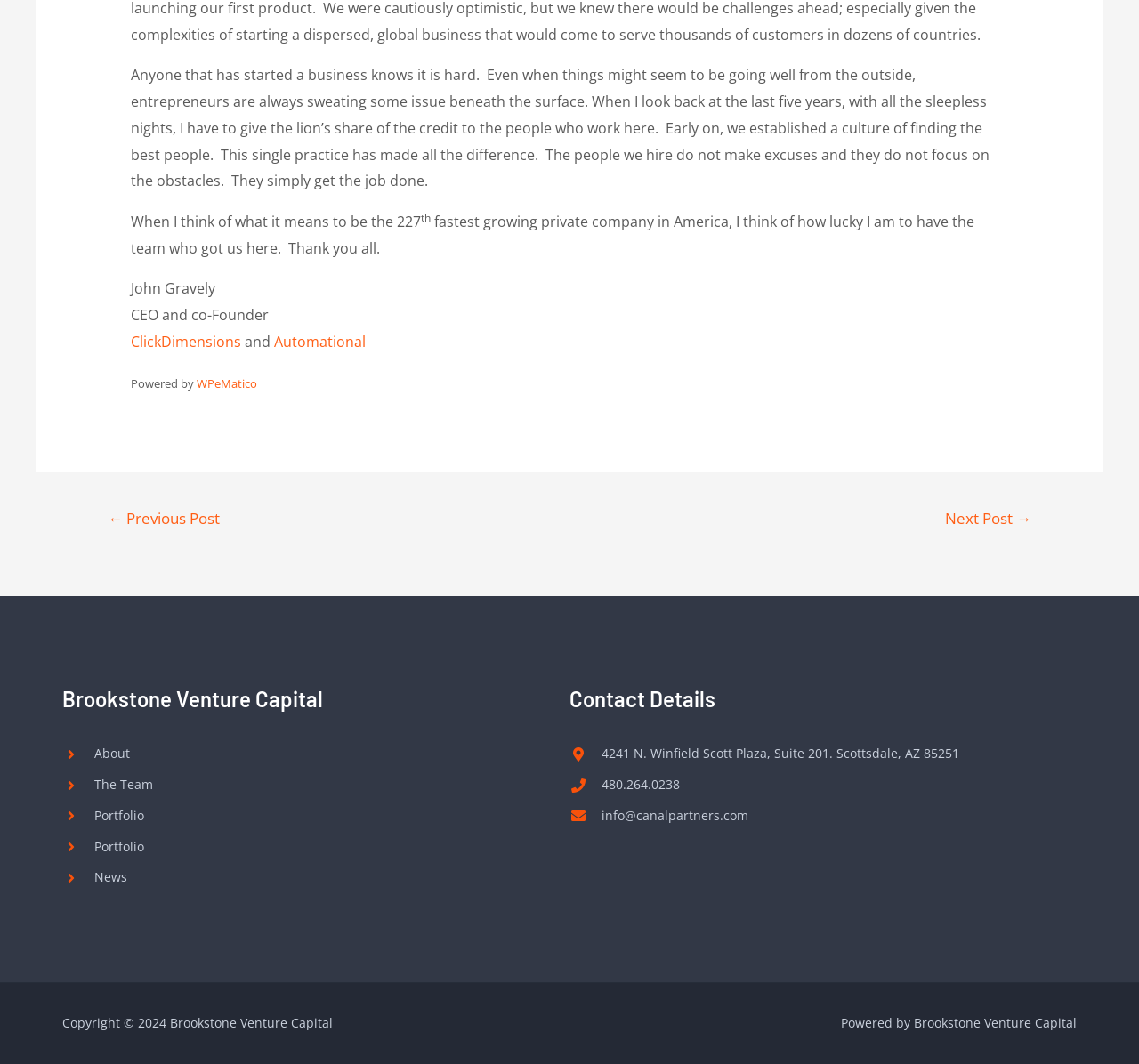Bounding box coordinates are specified in the format (top-left x, top-left y, bottom-right x, bottom-right y). All values are floating point numbers bounded between 0 and 1. Please provide the bounding box coordinate of the region this sentence describes: FCRA

None